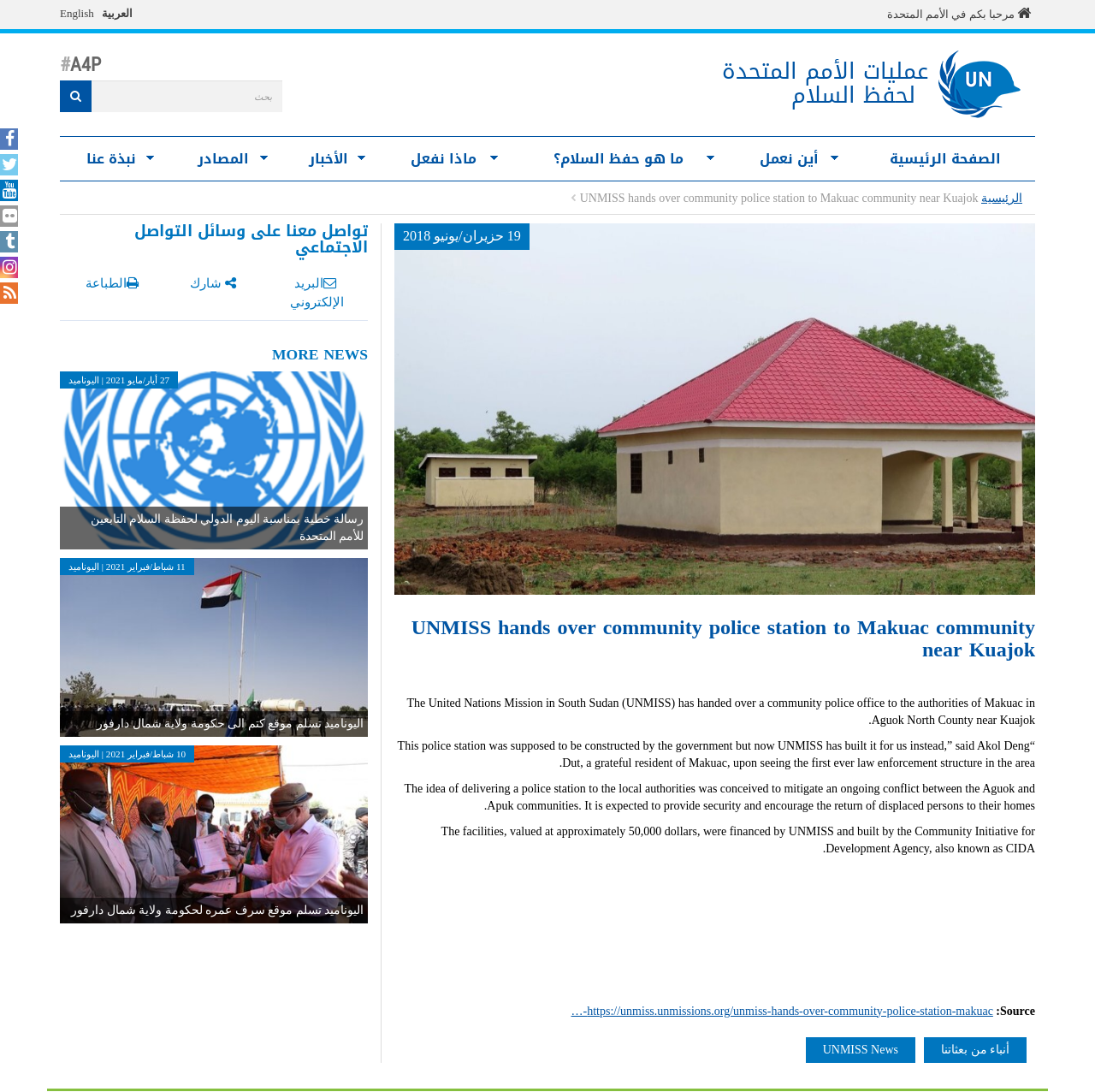Offer a detailed explanation of the webpage layout and contents.

The webpage is about the United Nations Mission in South Sudan (UNMISS) handing over a community police station to the authorities of Makuac in Aguok North County near Kuajok. 

At the top of the page, there are several links, including "تجاوز إلى المحتوى الرئيسي" (Skip to main content), "مرحبا بكم في الأمم المتحدة" (Welcome to the United Nations), and language options such as "العربية" (Arabic) and "English". 

Below these links, there is a search form with a textbox and a search button. On the right side of the search form, there are several links, including "الرئيسية" (Home), "عمليات الأمم المتحدة لحفظ السلام" (UN Peacekeeping Operations), and "استمارة البحث" (Search form).

The main content of the page is an article about the UNMISS handing over the community police station. The article is divided into several paragraphs, with the first paragraph stating that UNMISS has handed over a community police office to the authorities of Makuac in Aguok North County near Kuajok. The subsequent paragraphs provide more details about the police station, including its purpose, cost, and construction.

On the right side of the article, there are several links, including "الصفحة الرئيسية" (Home), "أين نعمل »" (Where we work), "ما هو حفظ السلام؟ »" (What is peacekeeping?), and "الأخبار »" (News).

At the bottom of the page, there is a footer section with links to "أنباء من بعثاتنا" (News from our missions) and "UNMISS News". There is also a section for social media links and a "MORE NEWS" section with several news articles, each with a brief summary and an image.